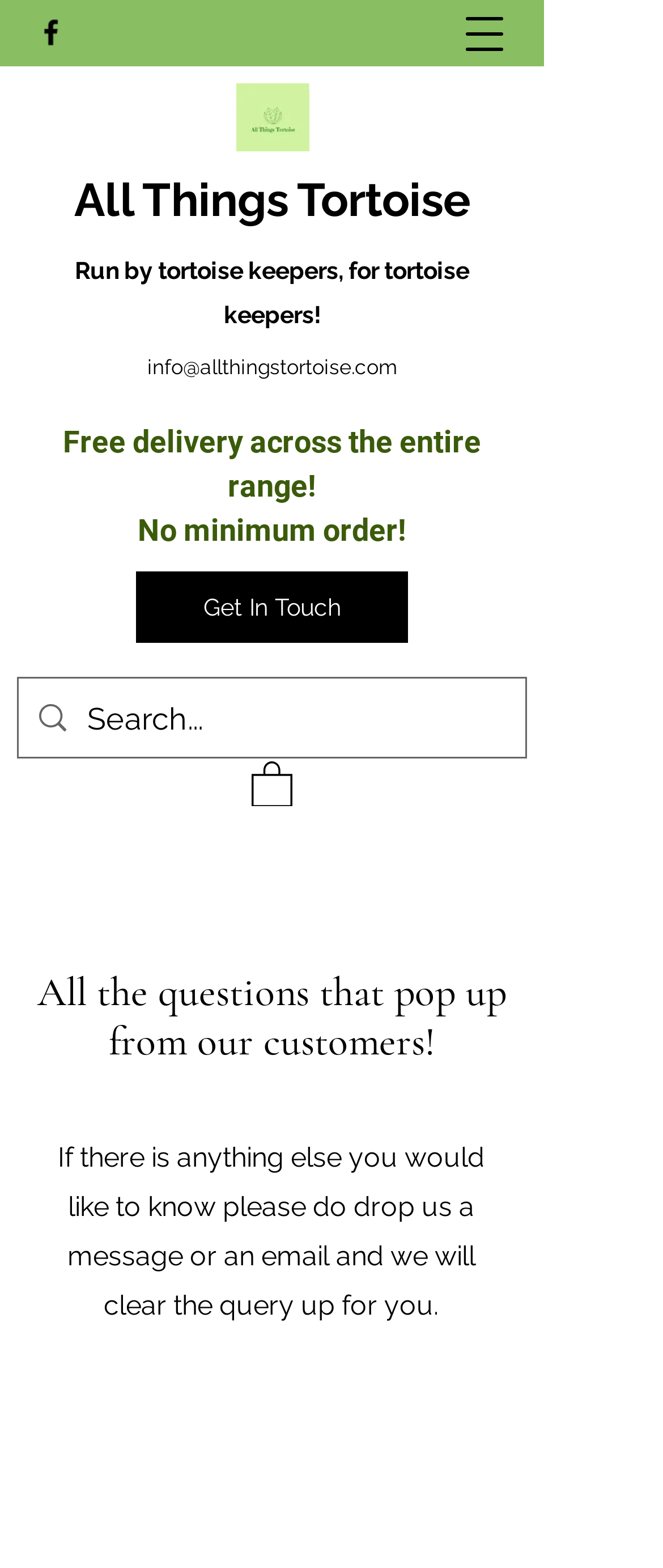Refer to the image and offer a detailed explanation in response to the question: What is the benefit of shopping on this website?

The benefit of shopping on this website can be found in the heading element with bounding box coordinates [0.026, 0.267, 0.795, 0.353], which reads 'Free delivery across the entire range! No minimum order!'.